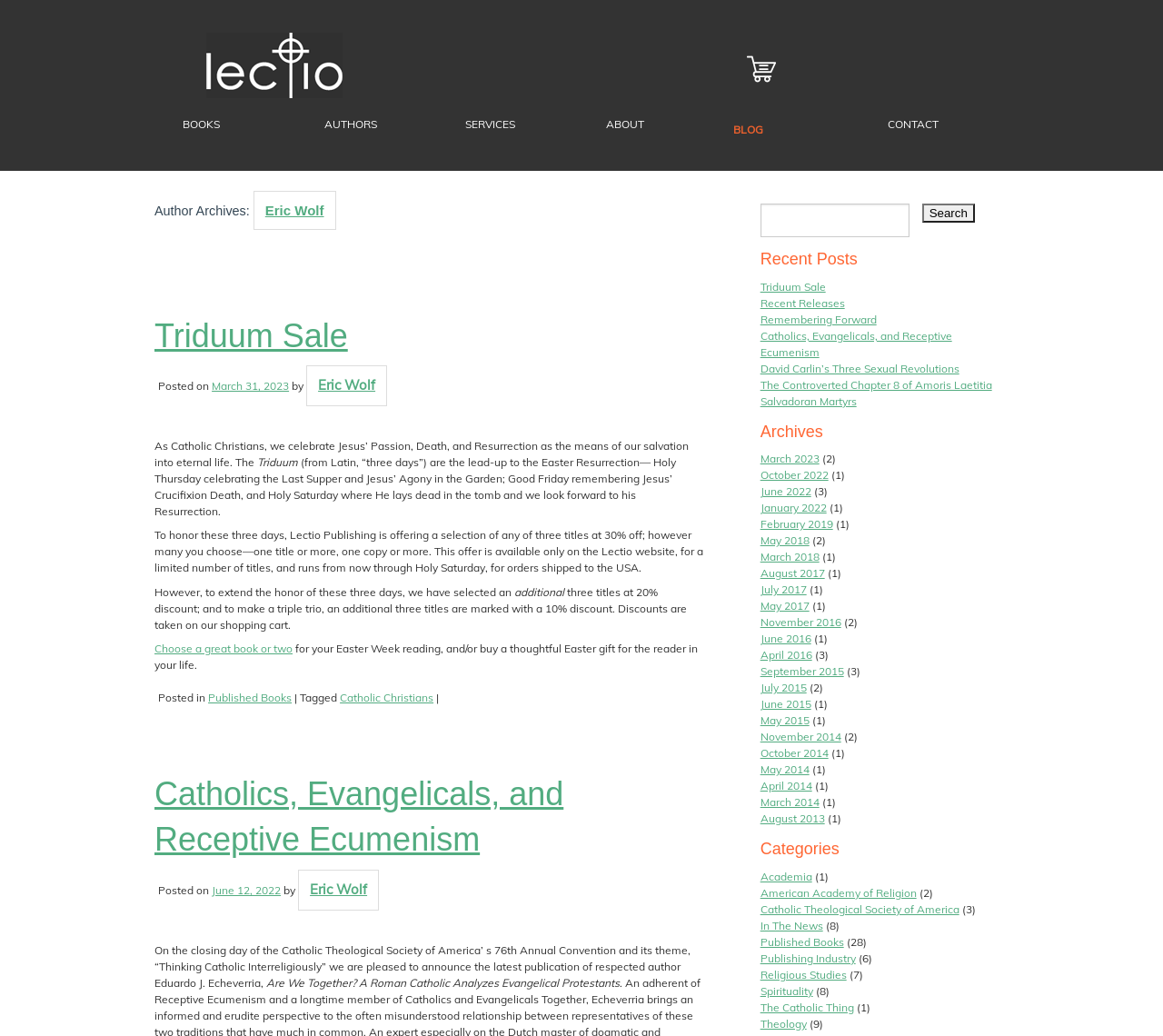What is the theme of the Catholic Theological Society of America’s 76th Annual Convention?
Please answer the question with a single word or phrase, referencing the image.

Thinking Catholic Interreligiously